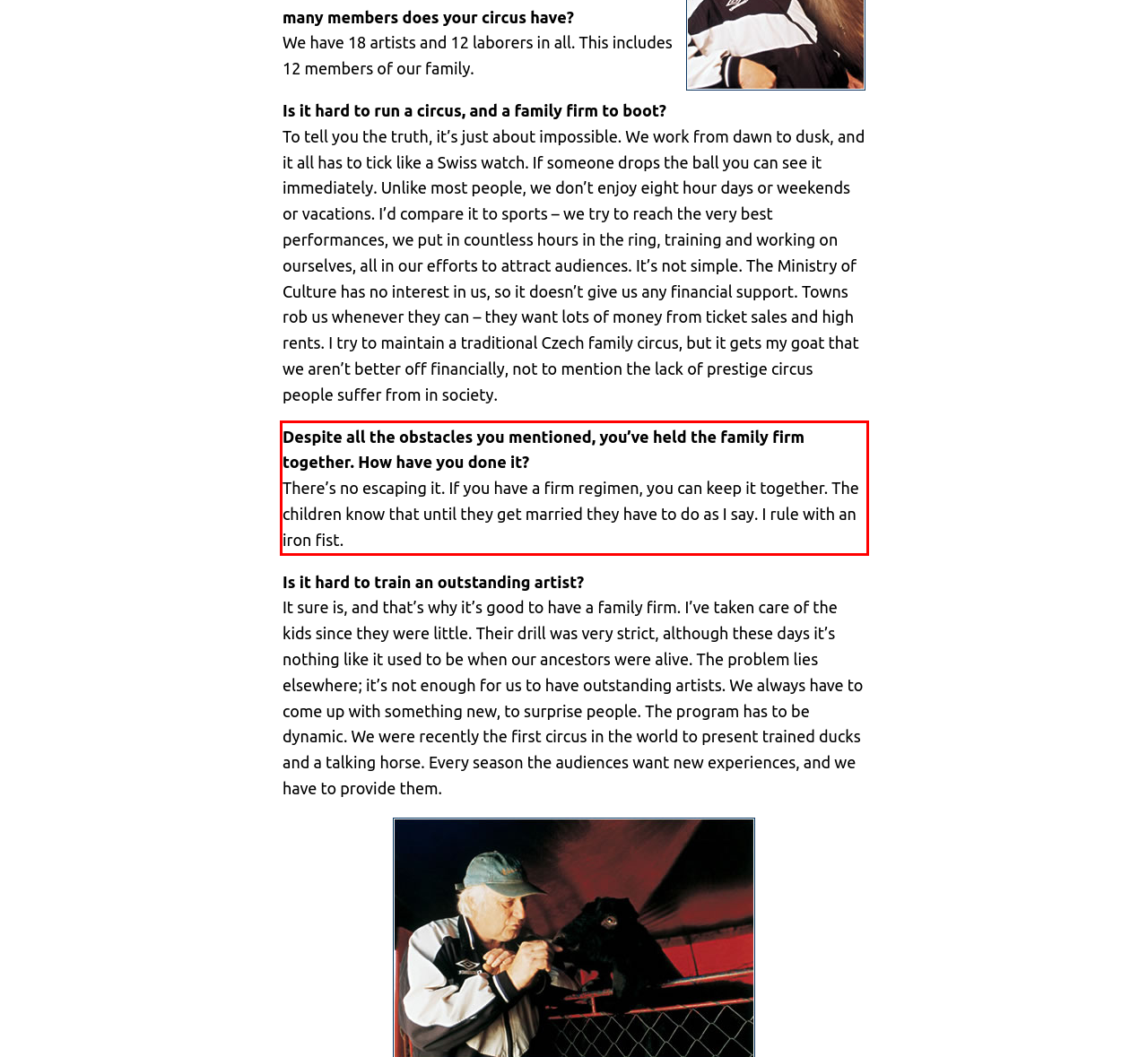Given a screenshot of a webpage, locate the red bounding box and extract the text it encloses.

Despite all the obstacles you mentioned, you’ve held the family firm together. How have you done it? There’s no escaping it. If you have a firm regimen, you can keep it together. The children know that until they get married they have to do as I say. I rule with an iron fist.